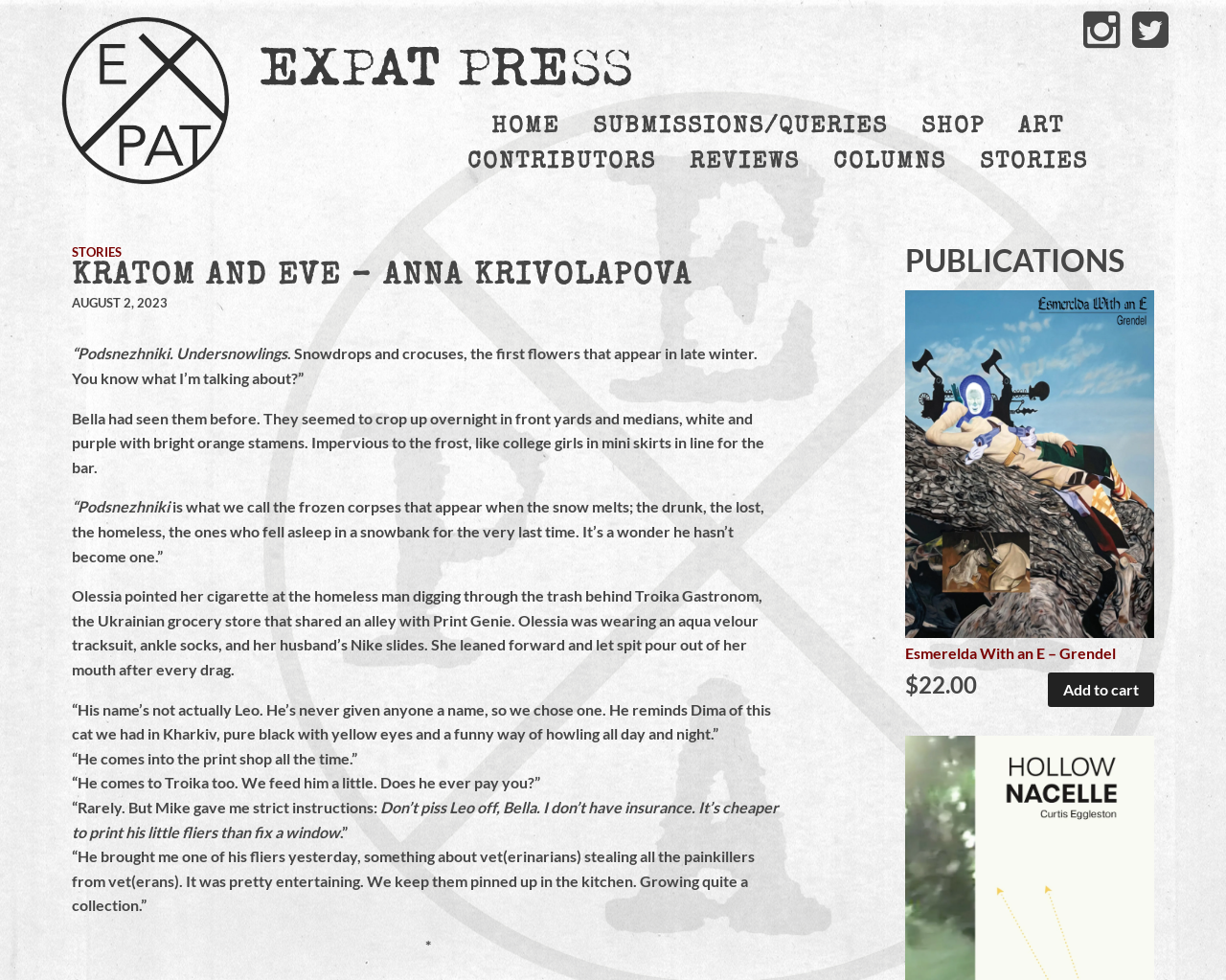What is the name of the menu item that comes after 'SUBMISSIONS/QUERIES'?
Provide a detailed answer to the question, using the image to inform your response.

I analyzed the menu items and found that the menu item that comes after 'SUBMISSIONS/QUERIES' is 'SHOP'.